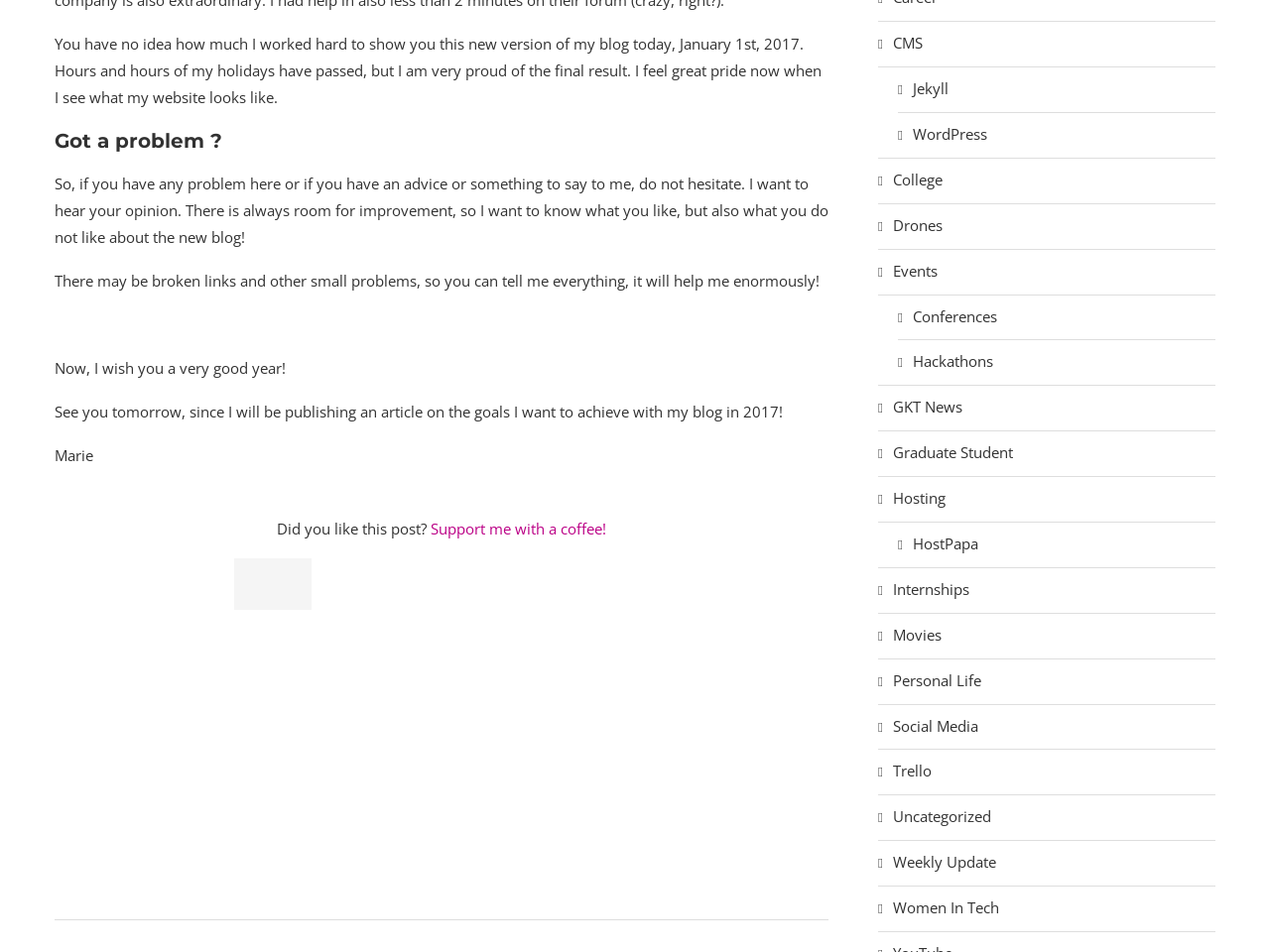Please determine the bounding box coordinates of the section I need to click to accomplish this instruction: "Click on 'Support me with a coffee!'".

[0.339, 0.545, 0.477, 0.566]